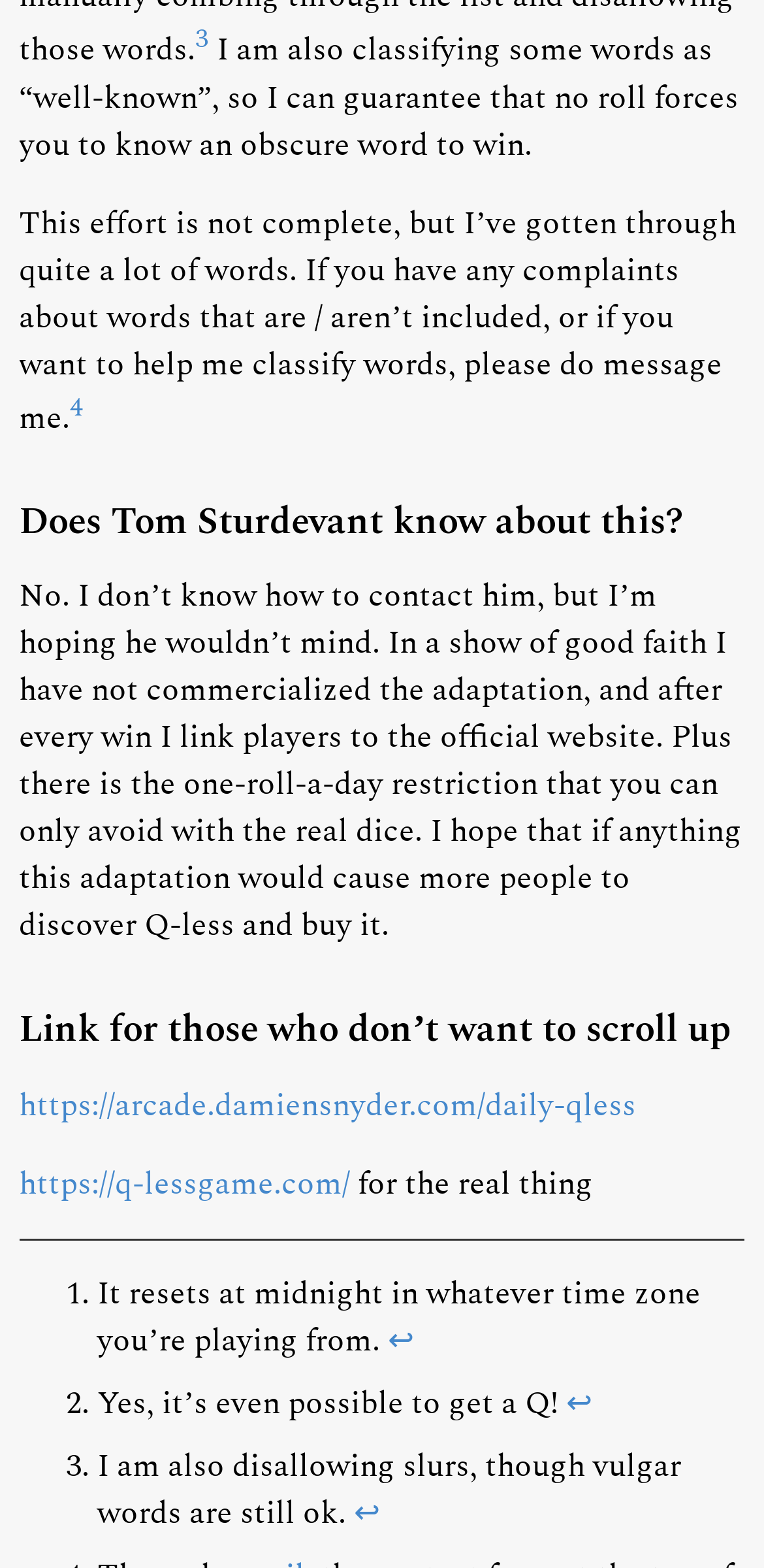Provide a short answer using a single word or phrase for the following question: 
What type of words are disallowed?

Slurs